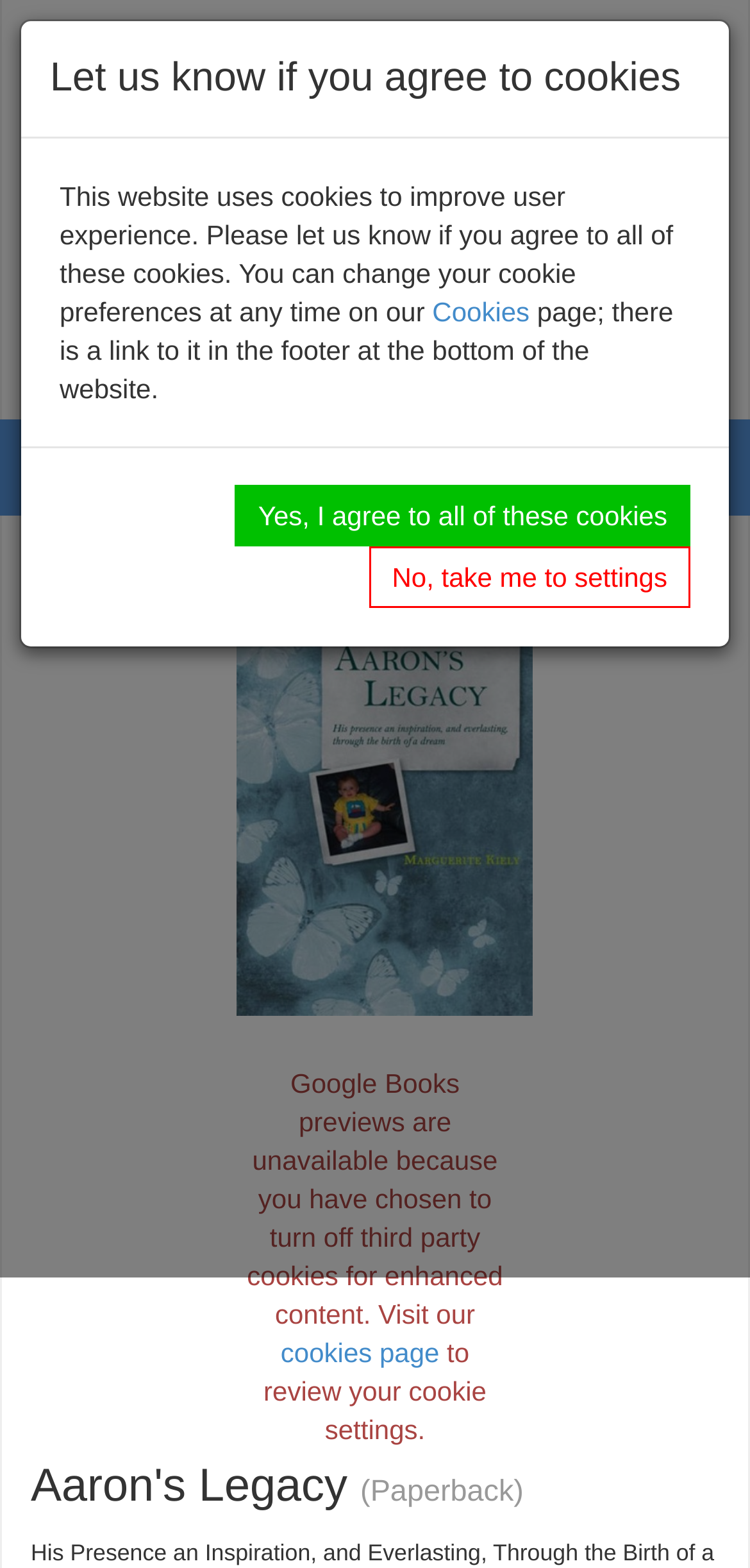Locate the bounding box coordinates of the clickable area needed to fulfill the instruction: "Call the order hotline".

[0.364, 0.131, 0.672, 0.152]